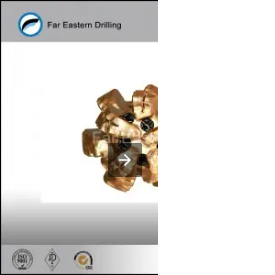Look at the image and give a detailed response to the following question: What company is showcasing the drill bit?

The branding of Far Eastern Drilling is prominently displayed at the top of the image, indicating that the company is showcasing the drill bit as one of their products.